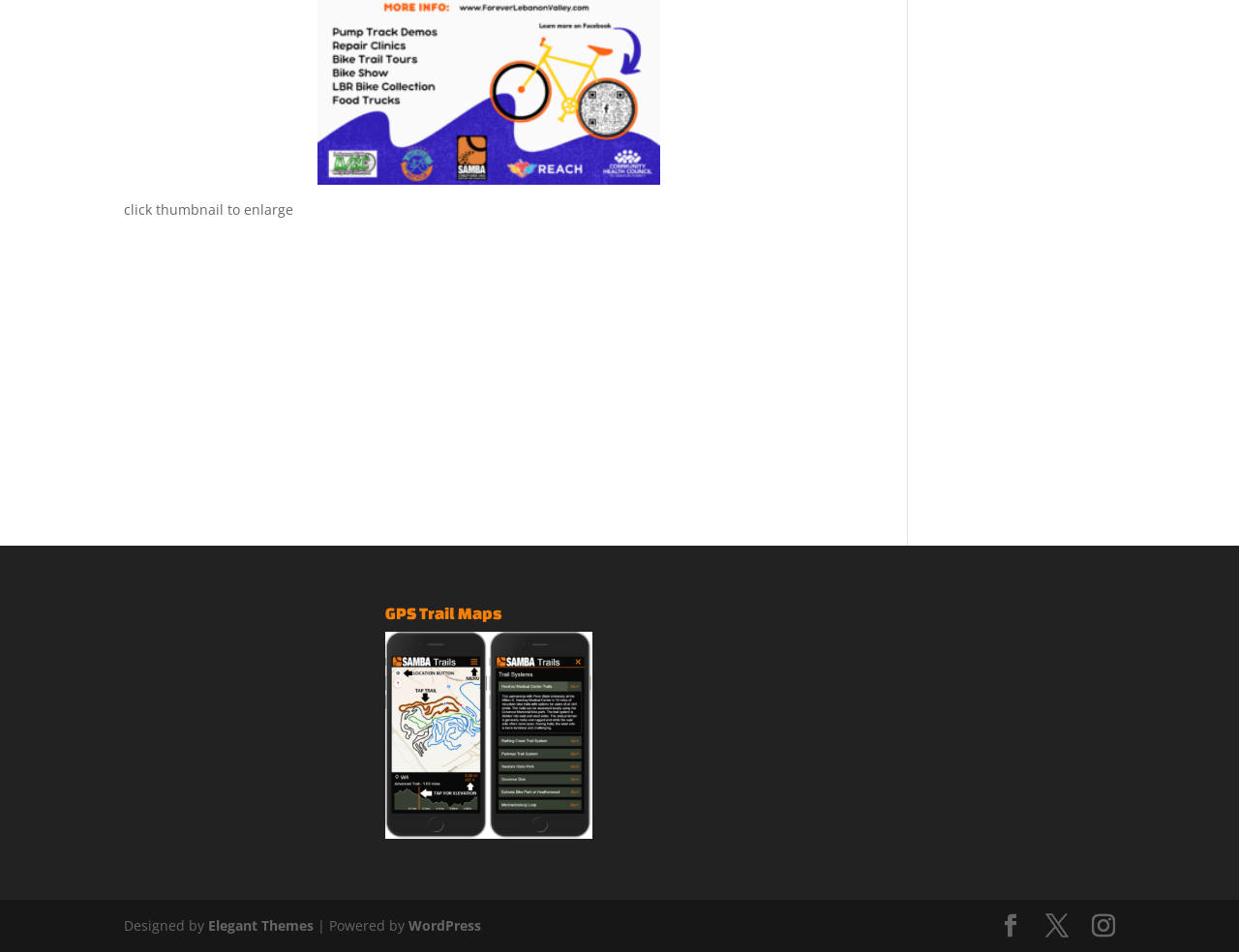Identify the bounding box for the element characterized by the following description: "parent_node: GPS Trail Maps".

[0.311, 0.866, 0.478, 0.885]